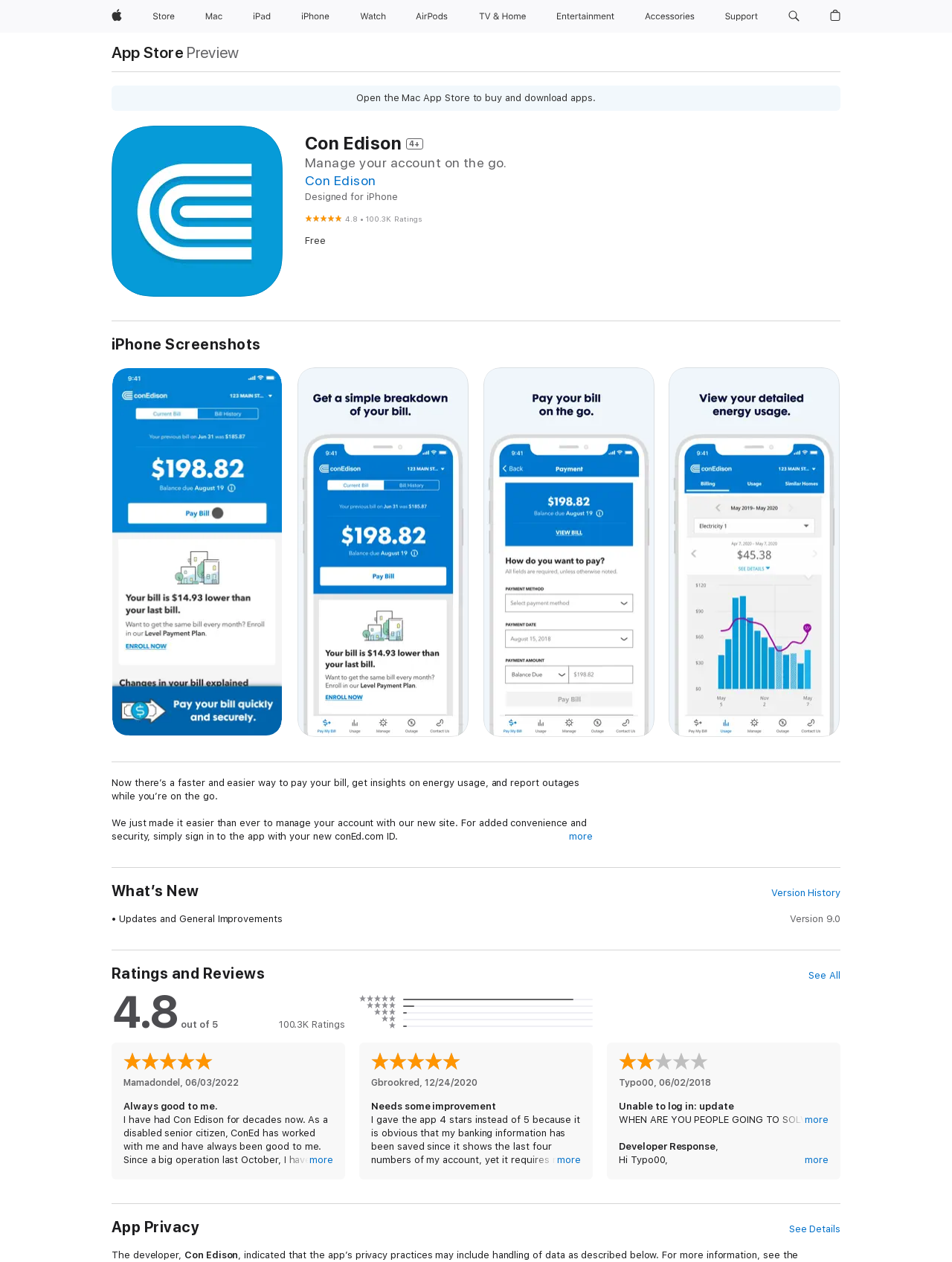Extract the main title from the webpage and generate its text.

Con Edison 4+